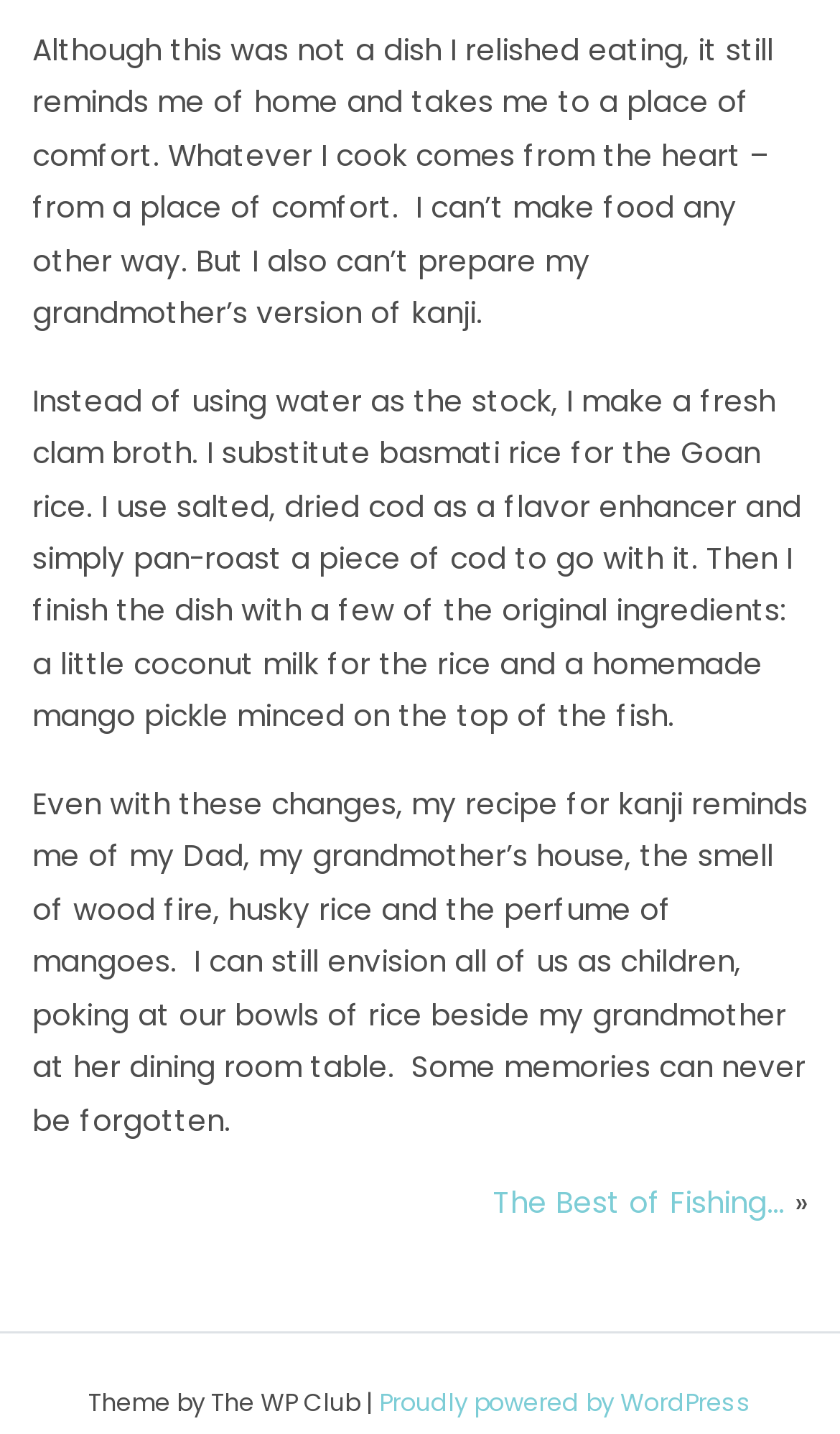Highlight the bounding box of the UI element that corresponds to this description: "The Best of Fishing…".

[0.587, 0.825, 0.936, 0.854]